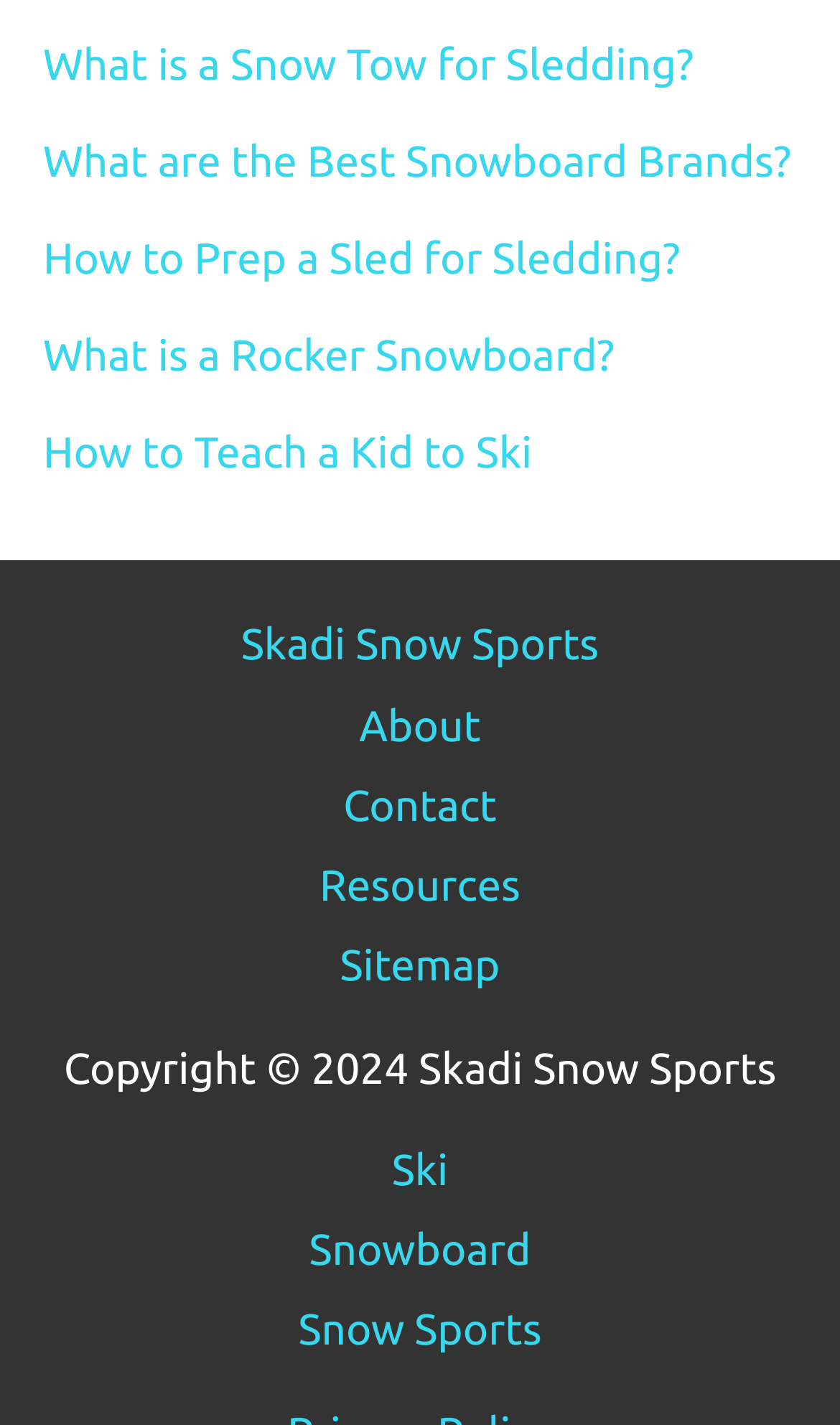Please determine the bounding box coordinates of the element to click on in order to accomplish the following task: "Read 'Copyright © 2024 Skadi Snow Sports'". Ensure the coordinates are four float numbers ranging from 0 to 1, i.e., [left, top, right, bottom].

[0.076, 0.731, 0.924, 0.766]